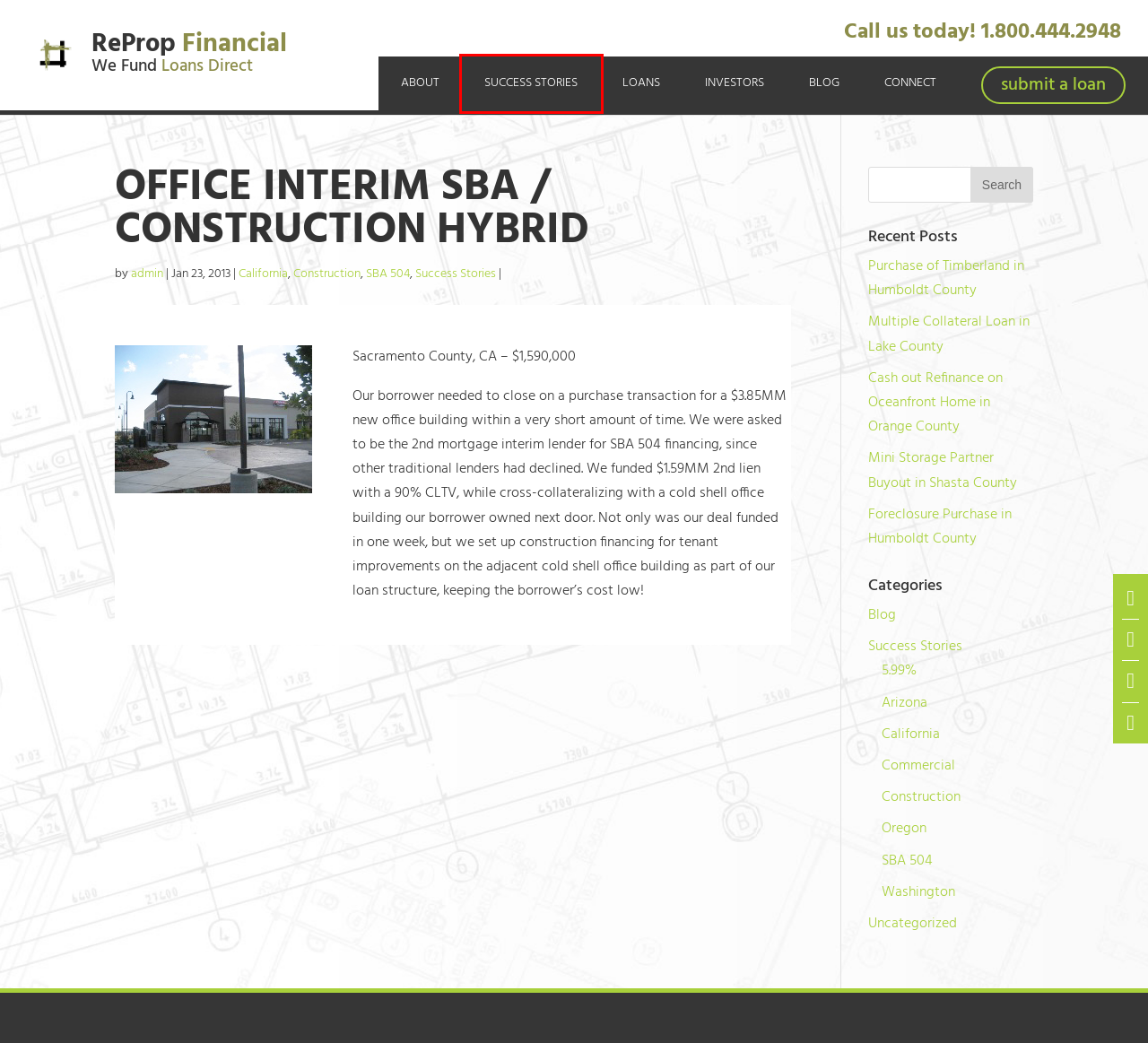Examine the screenshot of a webpage with a red bounding box around an element. Then, select the webpage description that best represents the new page after clicking the highlighted element. Here are the descriptions:
A. Washington | Reprop Financial
B. About ReProp Financial | Reprop Financial
C. Lending Map | Reprop Financial
D. Blog | Reprop Financial
E. Success Stories | Reprop Financial
F. admin | Reprop Financial
G. 5.99% | Reprop Financial
H. Arizona | Reprop Financial

E